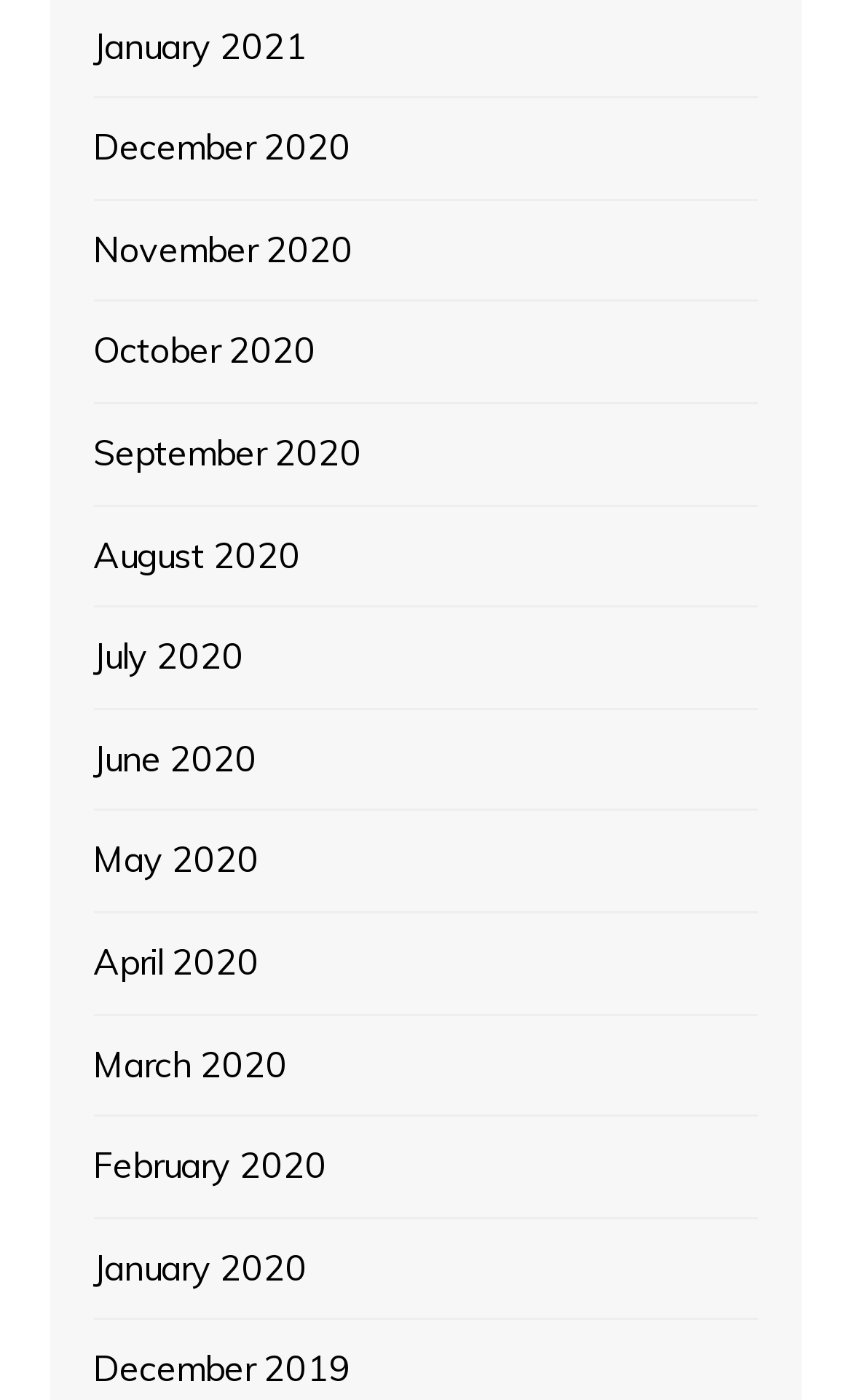Find the bounding box coordinates of the area that needs to be clicked in order to achieve the following instruction: "access September 2020". The coordinates should be specified as four float numbers between 0 and 1, i.e., [left, top, right, bottom].

[0.11, 0.304, 0.425, 0.344]